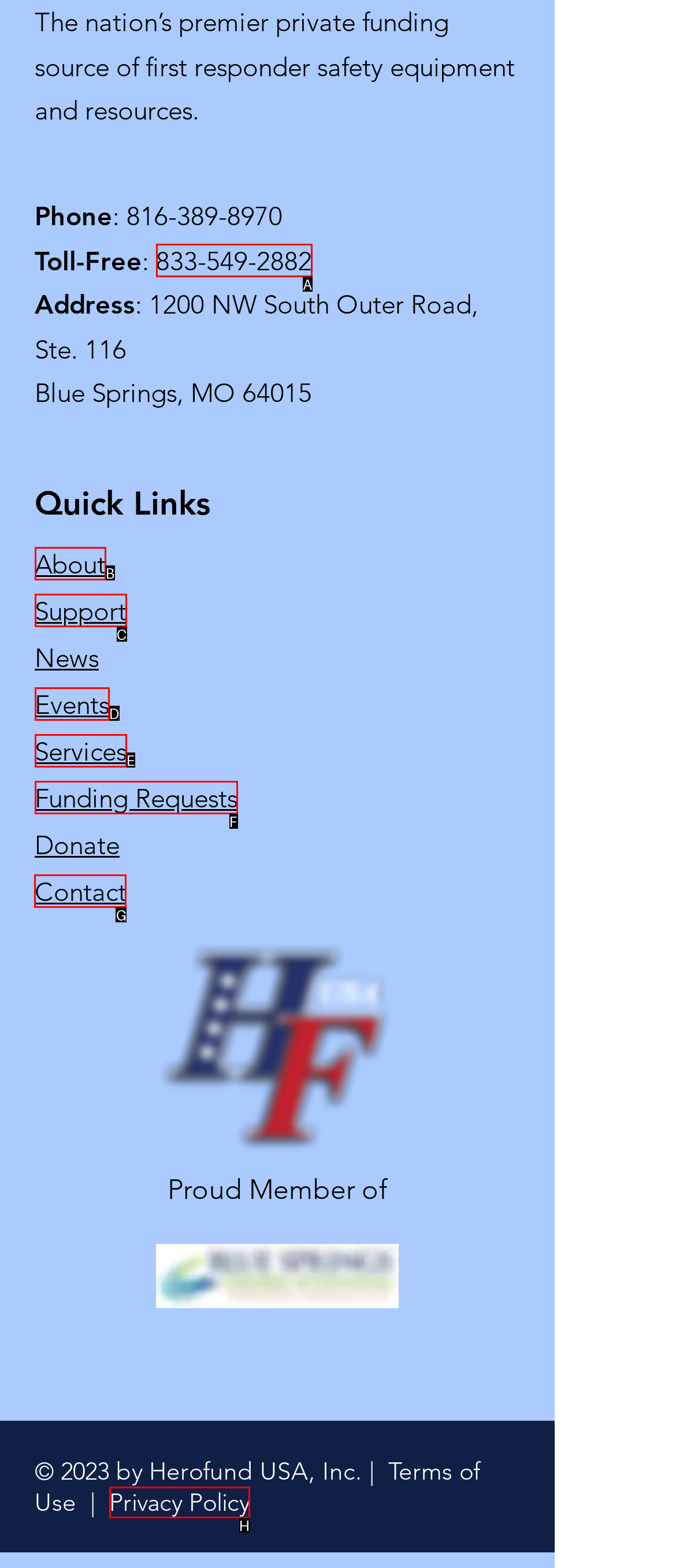Identify the correct HTML element to click for the task: Contact Herofund USA. Provide the letter of your choice.

G